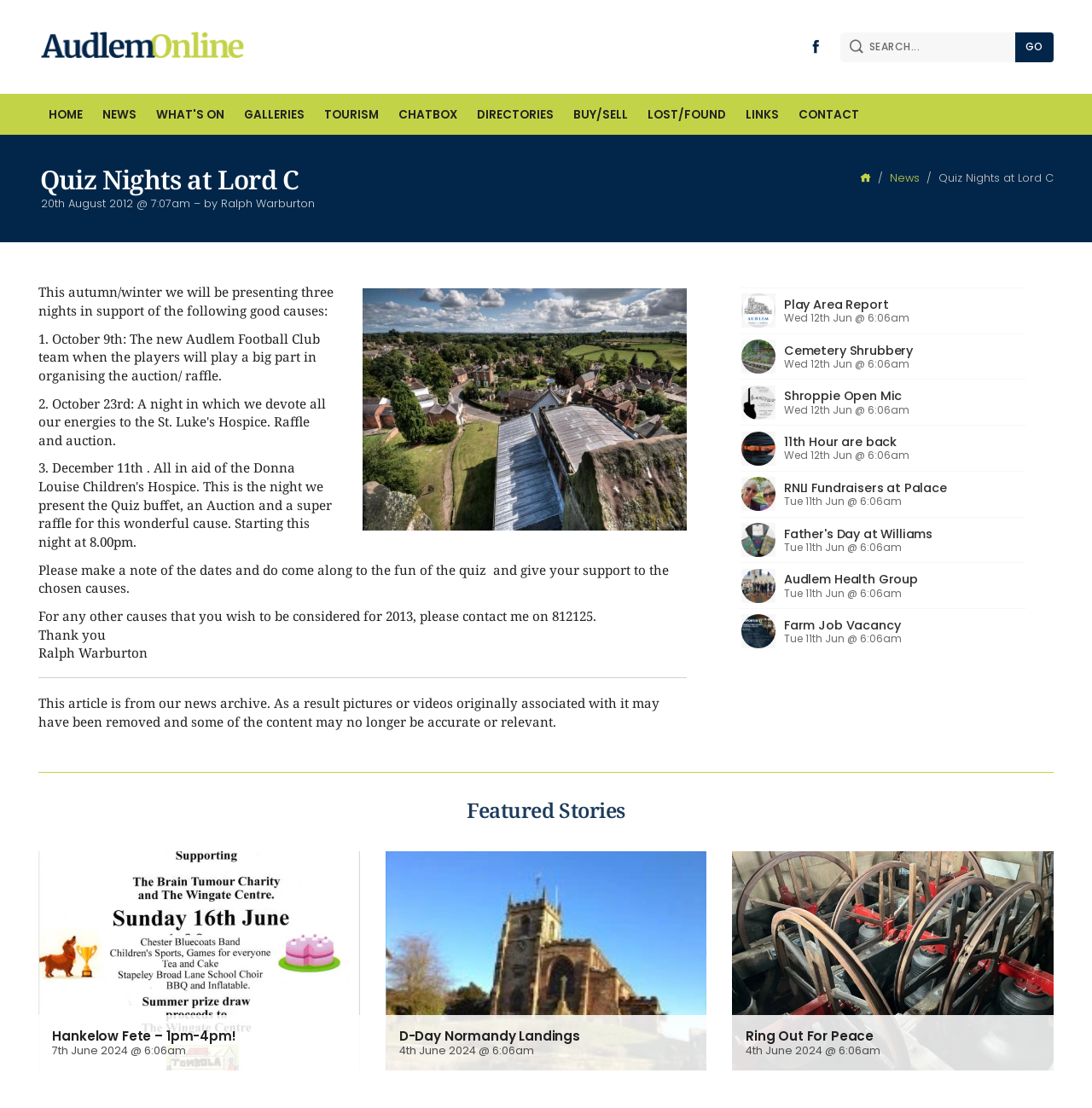Using a single word or phrase, answer the following question: 
What is the text of the first link in the main menu?

HOME